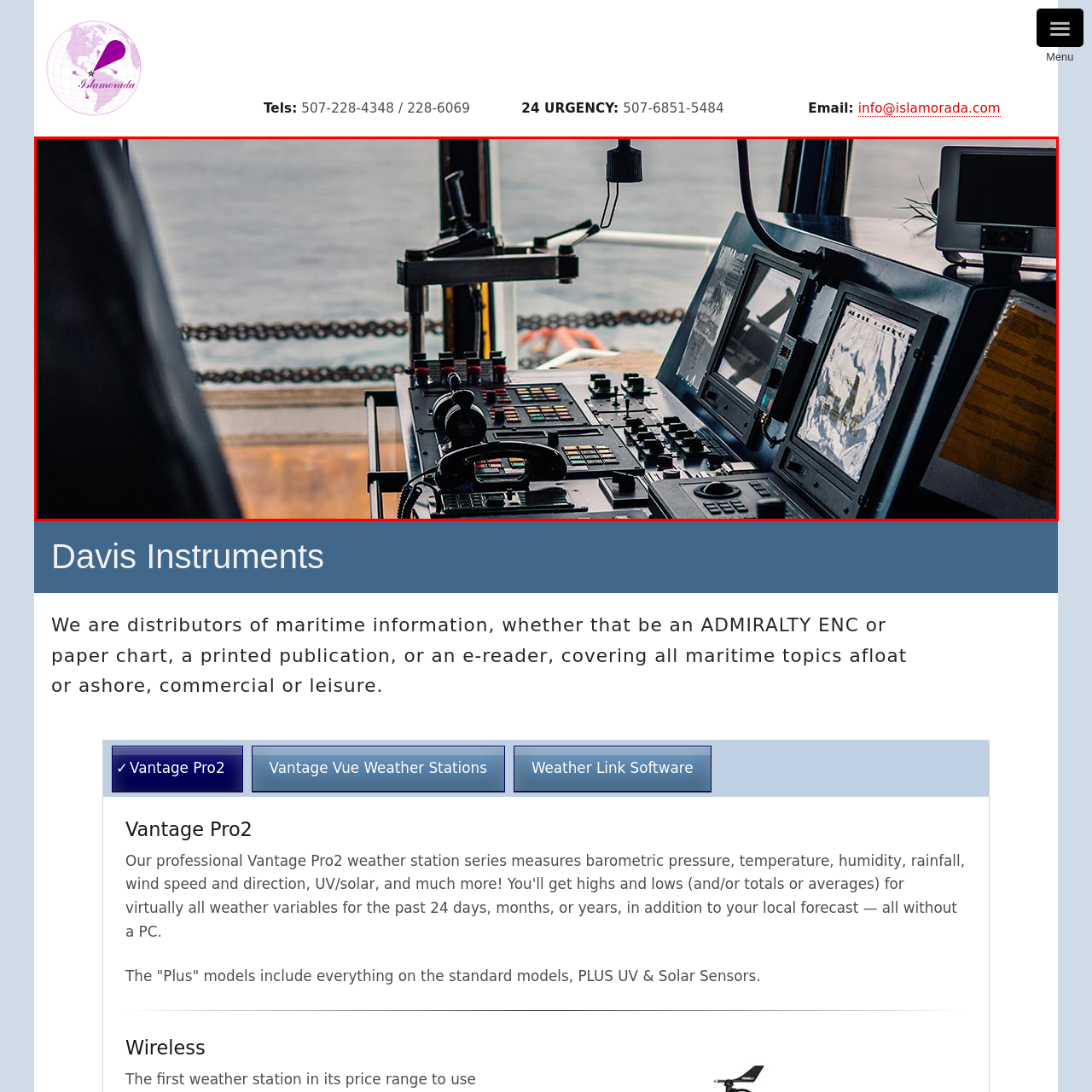Pay special attention to the segment of the image inside the red box and offer a detailed answer to the question that follows, based on what you see: What type of entity is Davis Instruments?

Davis Instruments is a distributor of comprehensive maritime resources, as mentioned in the caption, highlighting its role in providing reliable maritime information and operational excellence.